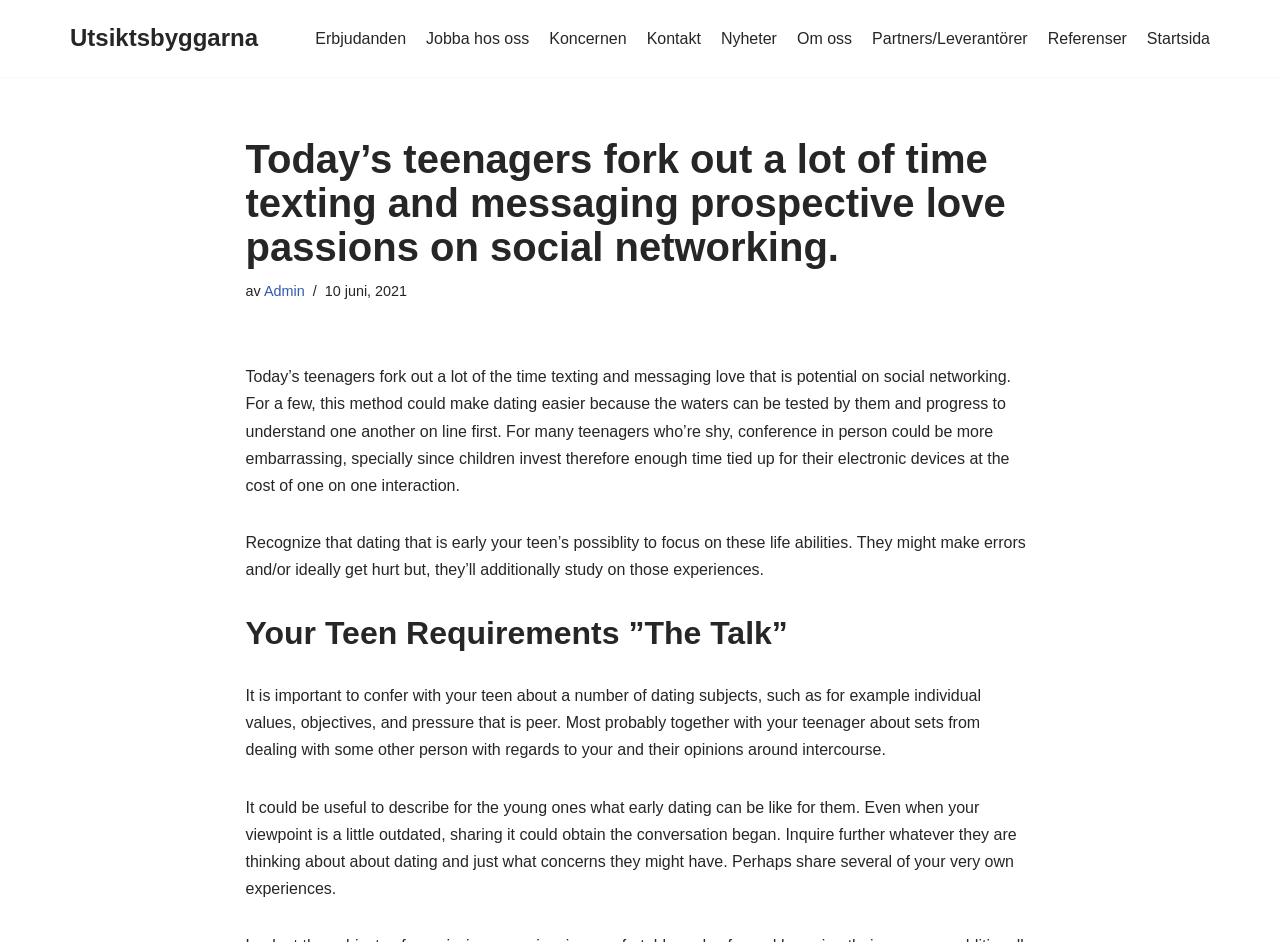Could you specify the bounding box coordinates for the clickable section to complete the following instruction: "Go to the 'Startsida' page"?

[0.896, 0.027, 0.945, 0.054]